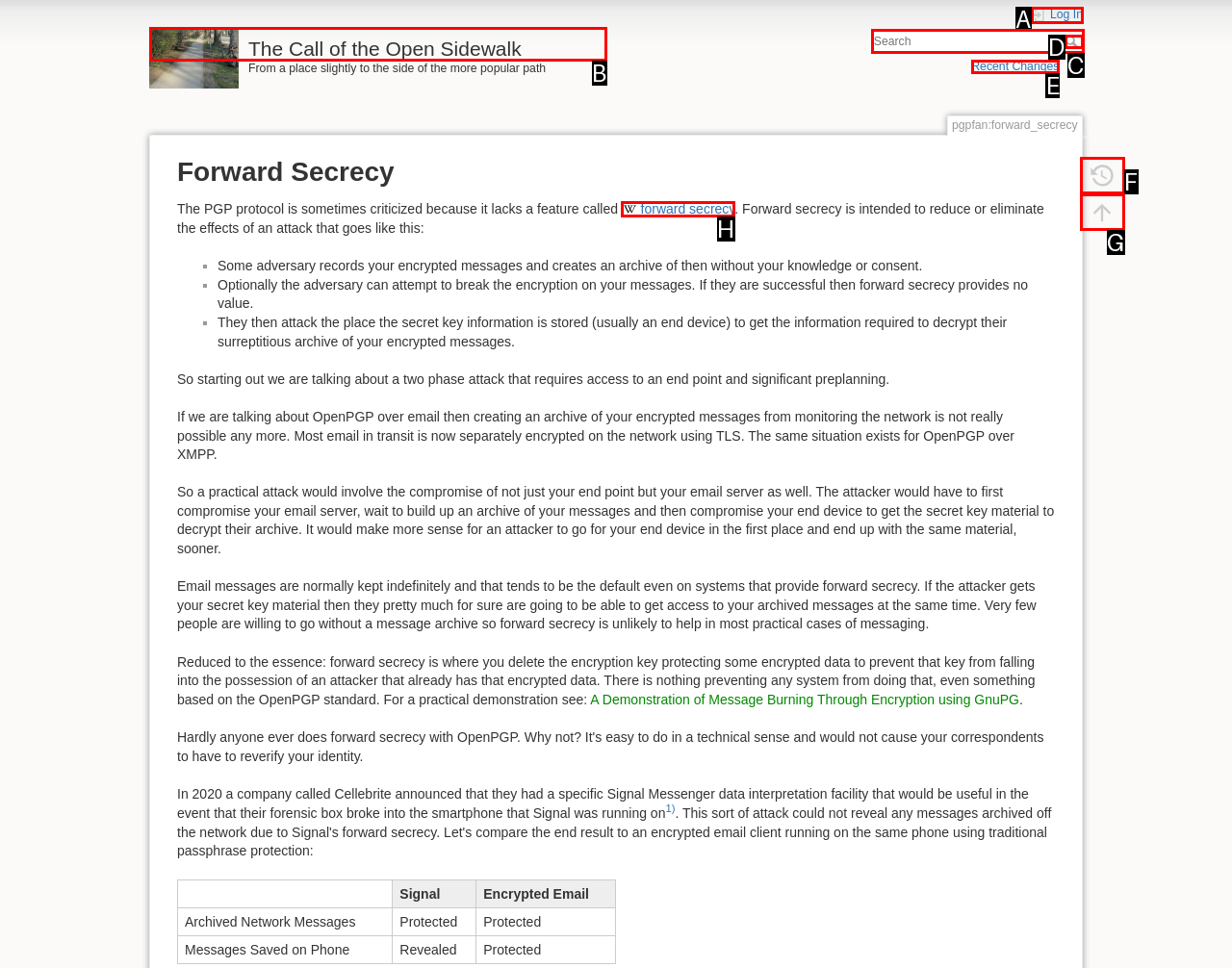Determine the letter of the element I should select to fulfill the following instruction: Log in to the system. Just provide the letter.

A